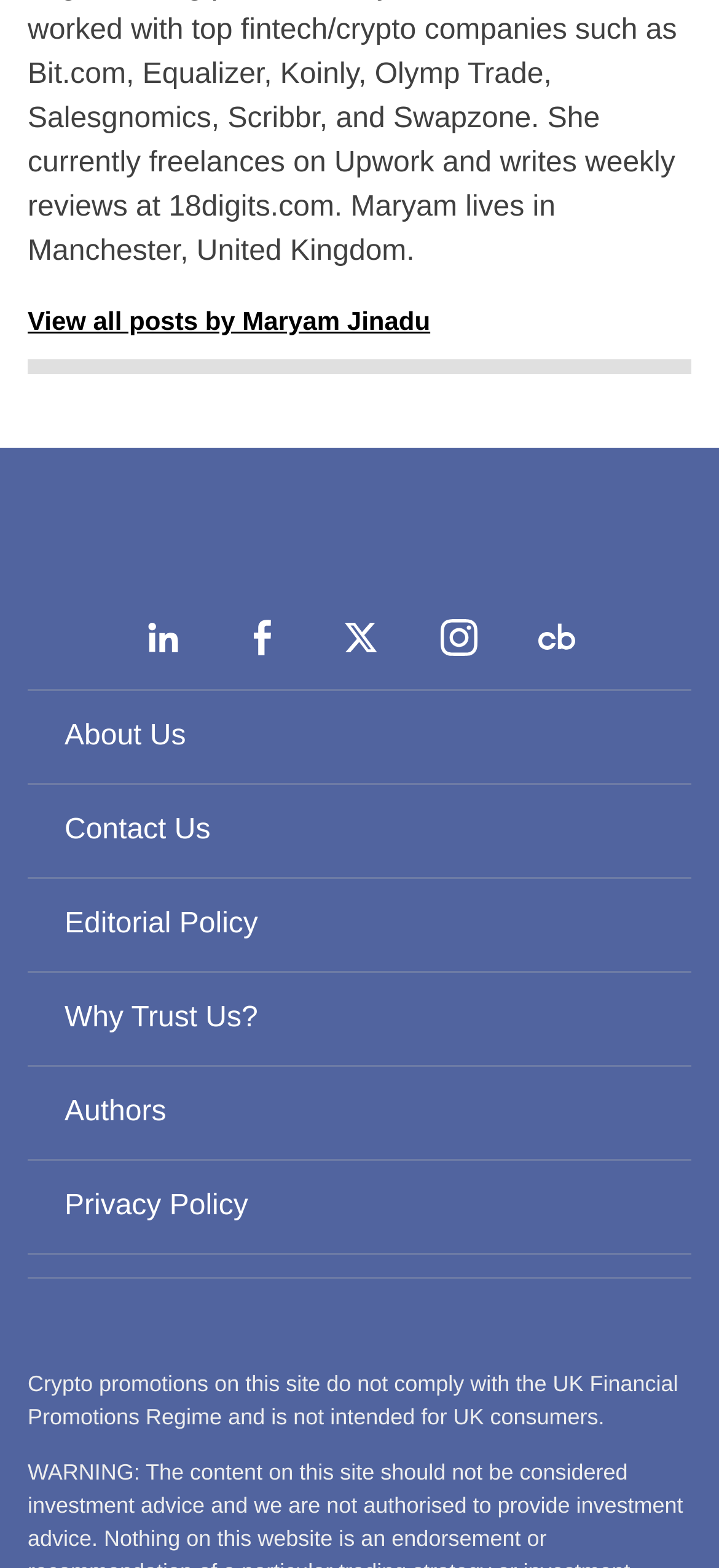What is the last menu item?
Answer with a single word or short phrase according to what you see in the image.

Privacy Policy